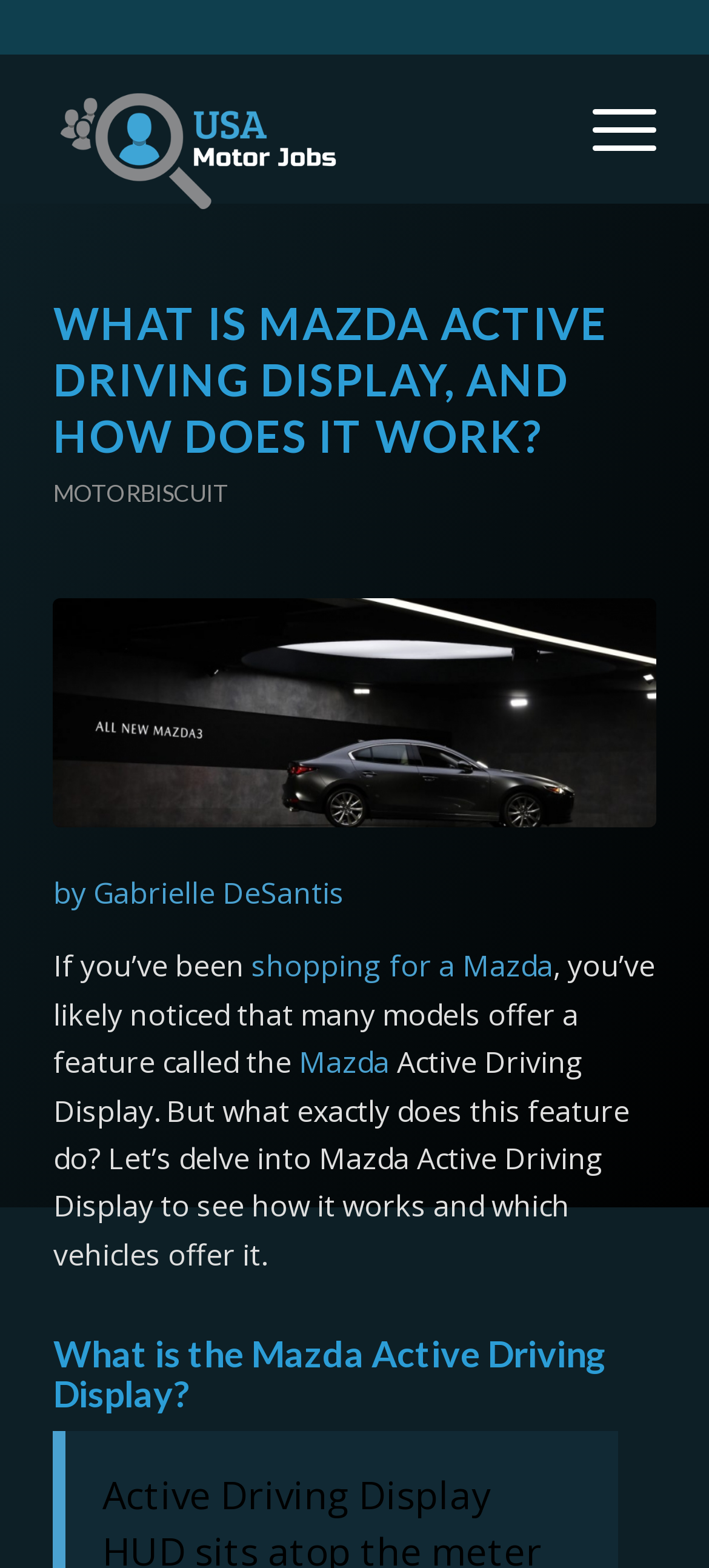Determine the bounding box coordinates for the UI element with the following description: "by Gabrielle DeSantis". The coordinates should be four float numbers between 0 and 1, represented as [left, top, right, bottom].

[0.075, 0.557, 0.485, 0.583]